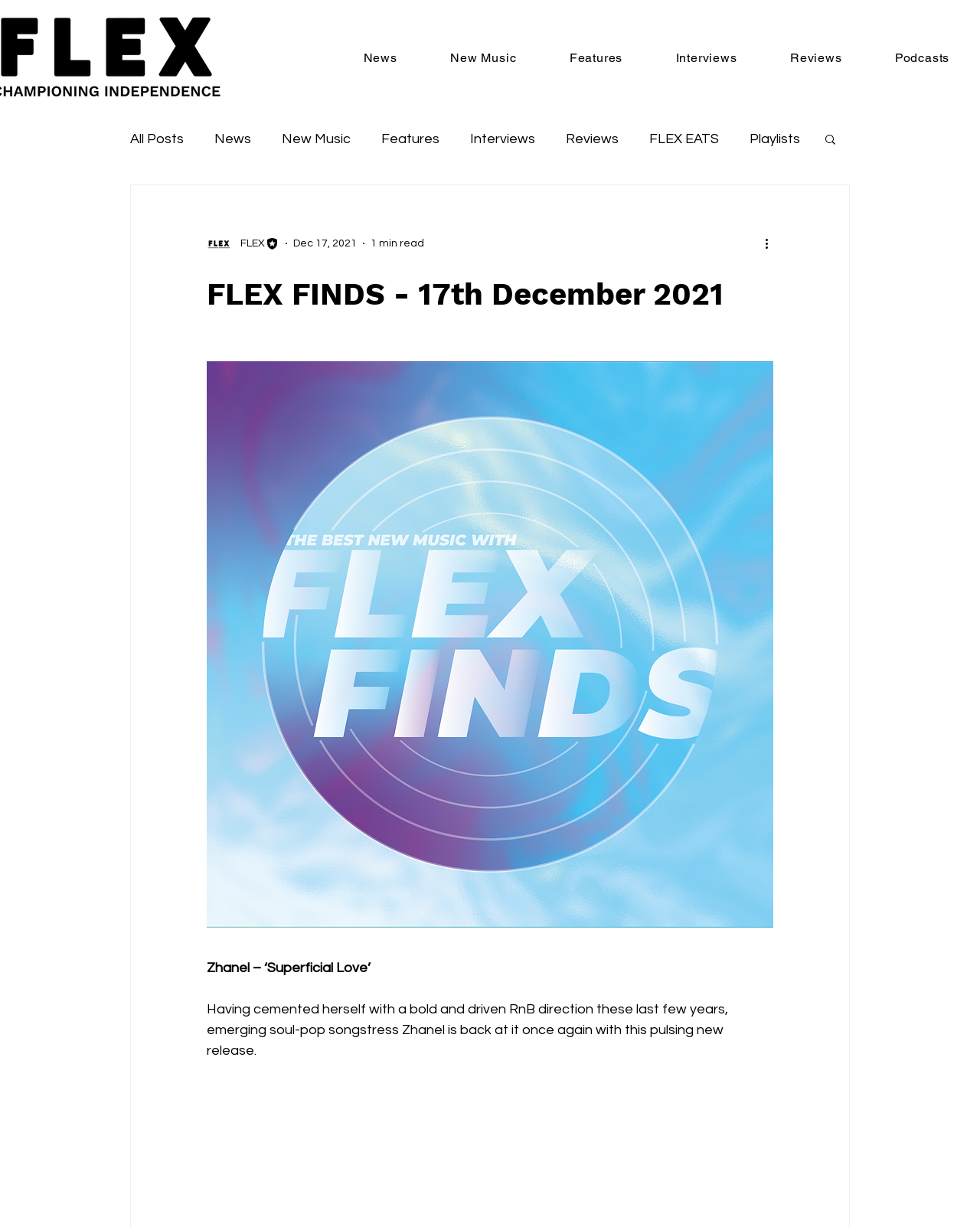Find the bounding box coordinates of the area that needs to be clicked in order to achieve the following instruction: "Read more about Zhanel". The coordinates should be specified as four float numbers between 0 and 1, i.e., [left, top, right, bottom].

[0.211, 0.783, 0.378, 0.795]